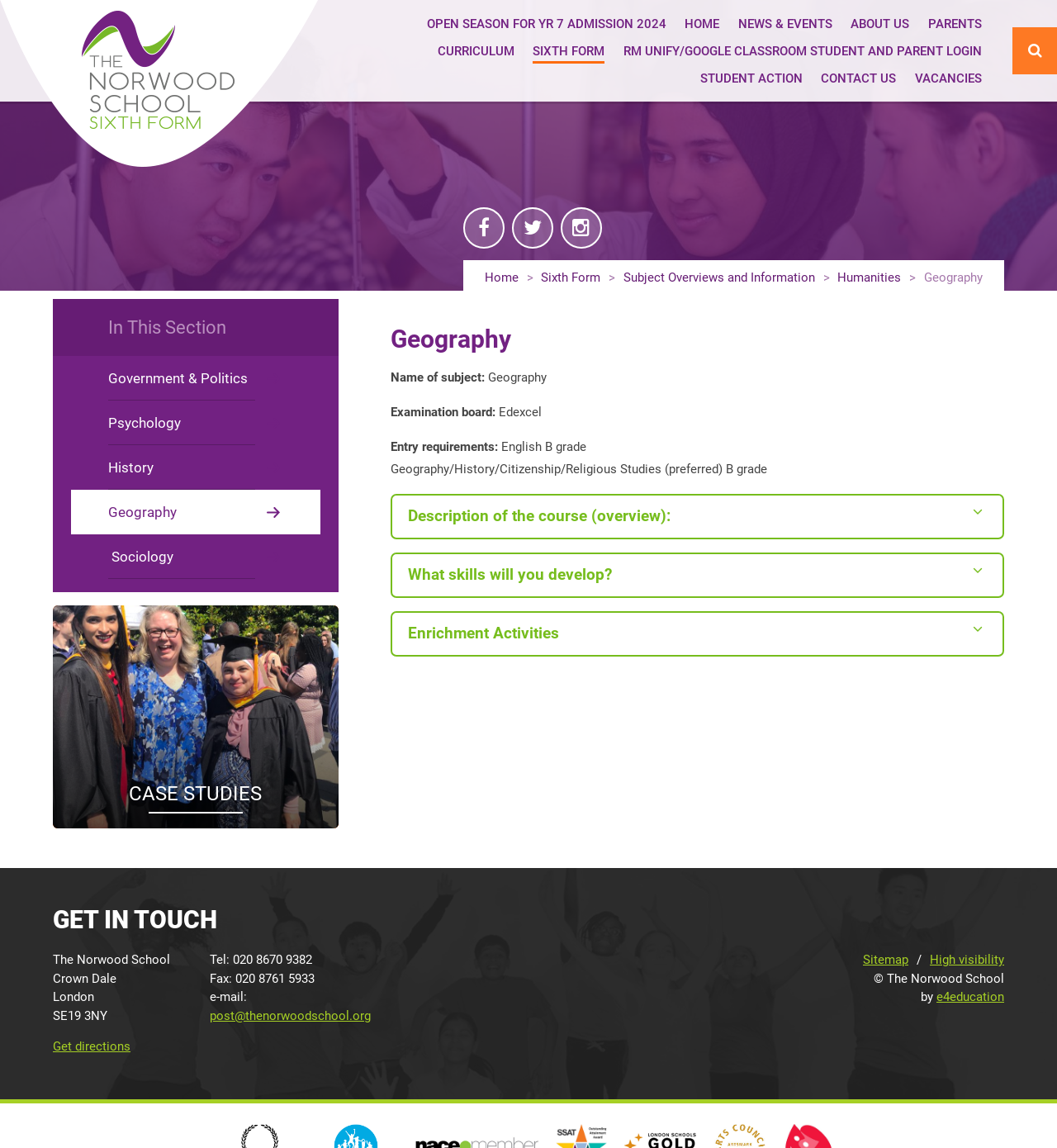Show the bounding box coordinates for the HTML element as described: "Get directions".

[0.05, 0.905, 0.123, 0.918]